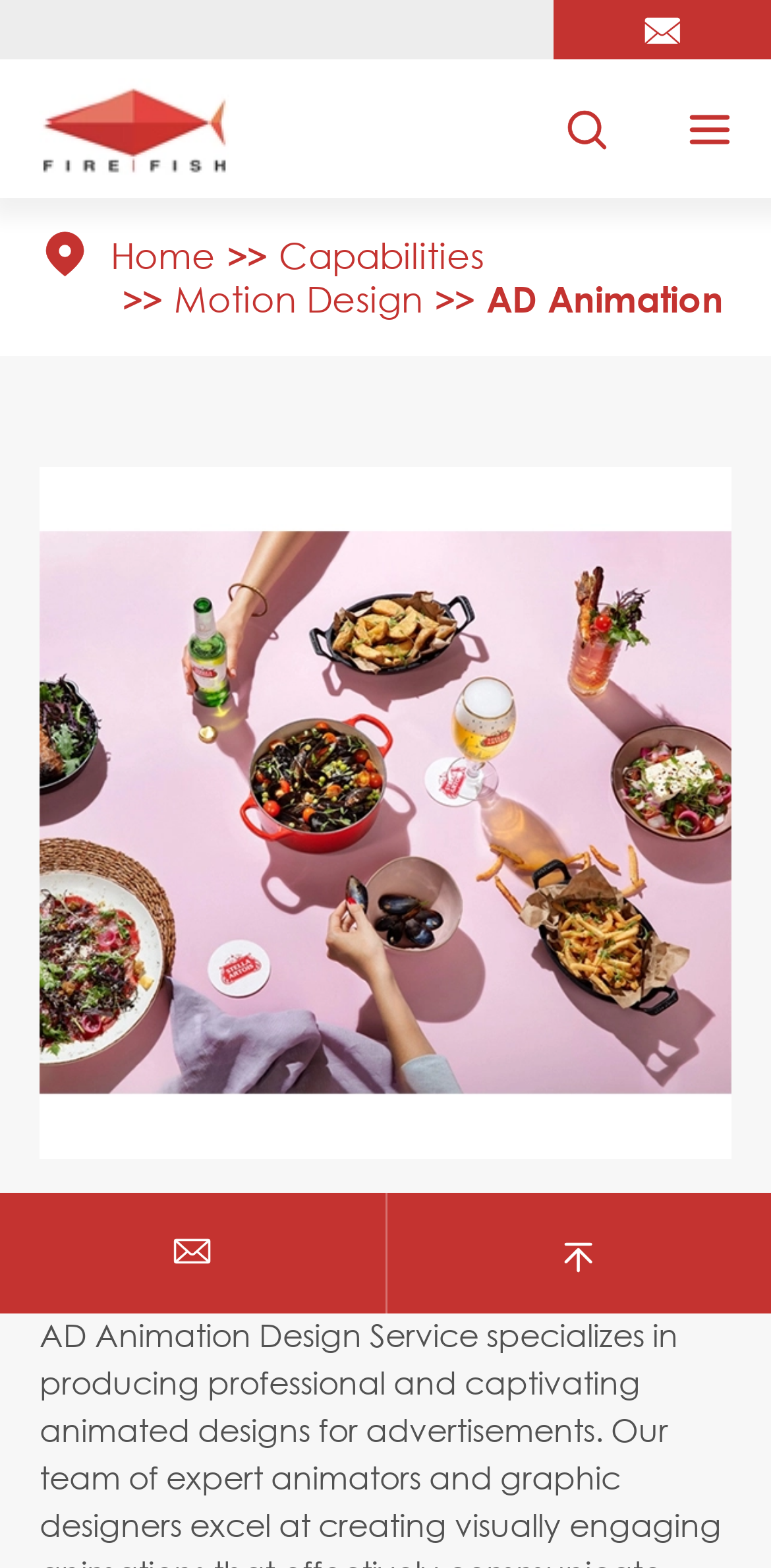Provide a comprehensive description of the webpage.

The webpage is about Firefishs, a company that specializes in motion graphic ads and ad animation. At the top-right corner, there is a link with a icon, and next to it, there is a company logo with the company name "Luoyang Firefishs Culture Communication Co.,Ltd." written in text. 

Below the company logo, there are several navigation links, including "Home", "Capabilities", "Motion Design", and "AD Animation", which are aligned horizontally and take up about half of the screen width. 

On the left side of the page, there is a large image that occupies most of the screen height, showcasing motion graphic ads. 

Above the image, there is a heading "AD ANIMATION DESIGN" in a prominent font size. Below the heading, there are two links with icons, one on the left and one on the right, which are likely used for social media sharing or other interactive functions.